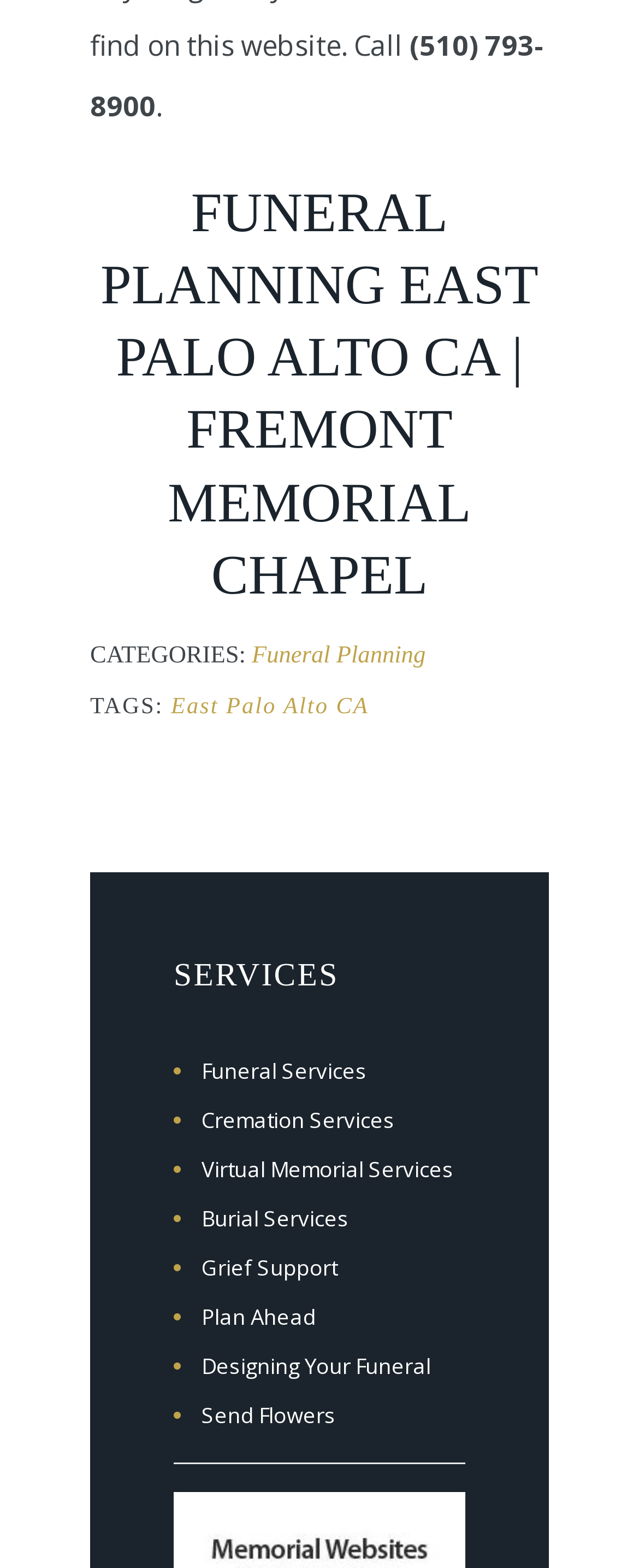Show me the bounding box coordinates of the clickable region to achieve the task as per the instruction: "explore funeral services".

[0.305, 0.674, 0.574, 0.693]